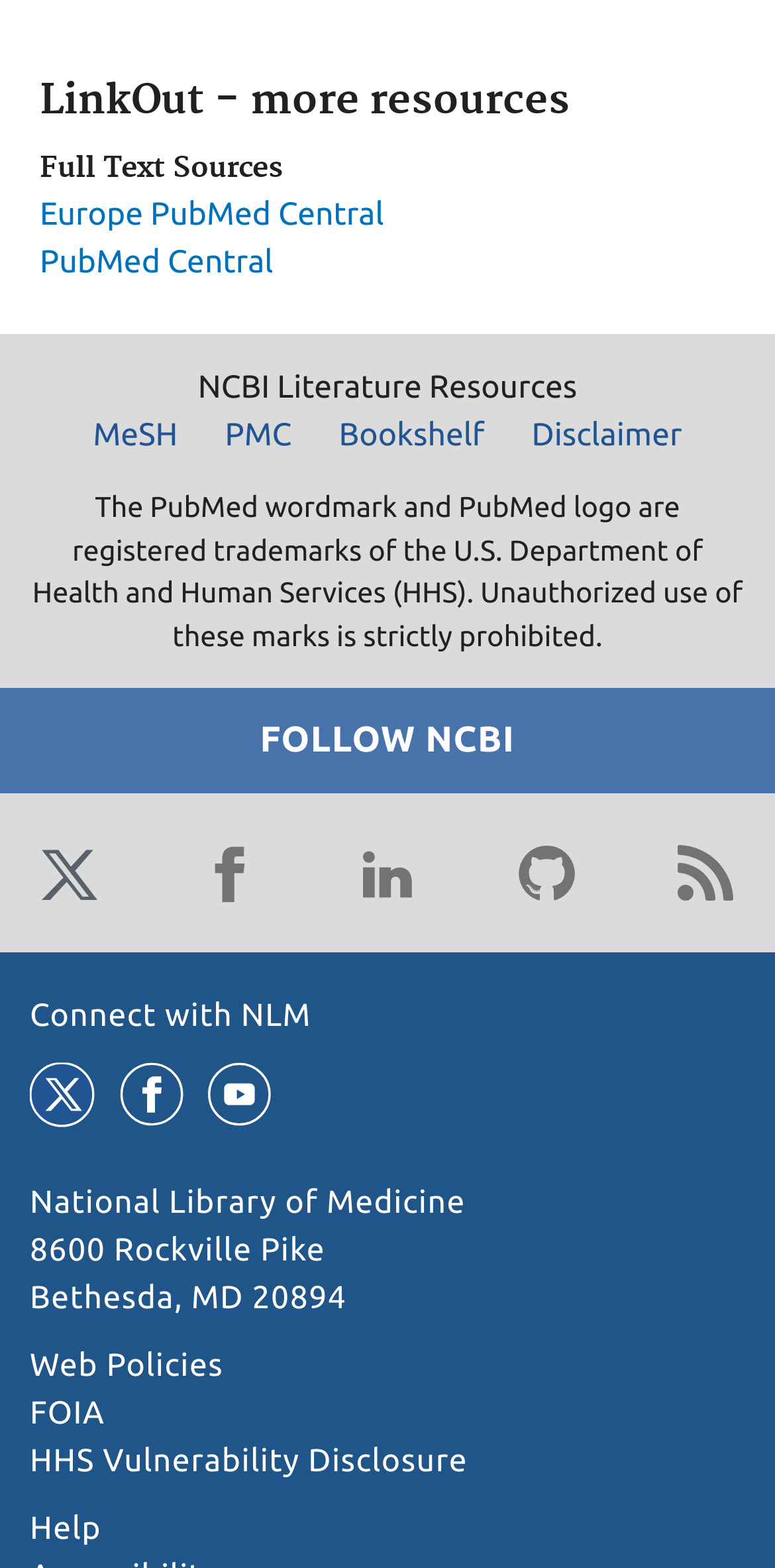Reply to the question with a single word or phrase:
What is the address of the library?

8600 Rockville Pike Bethesda, MD 20894